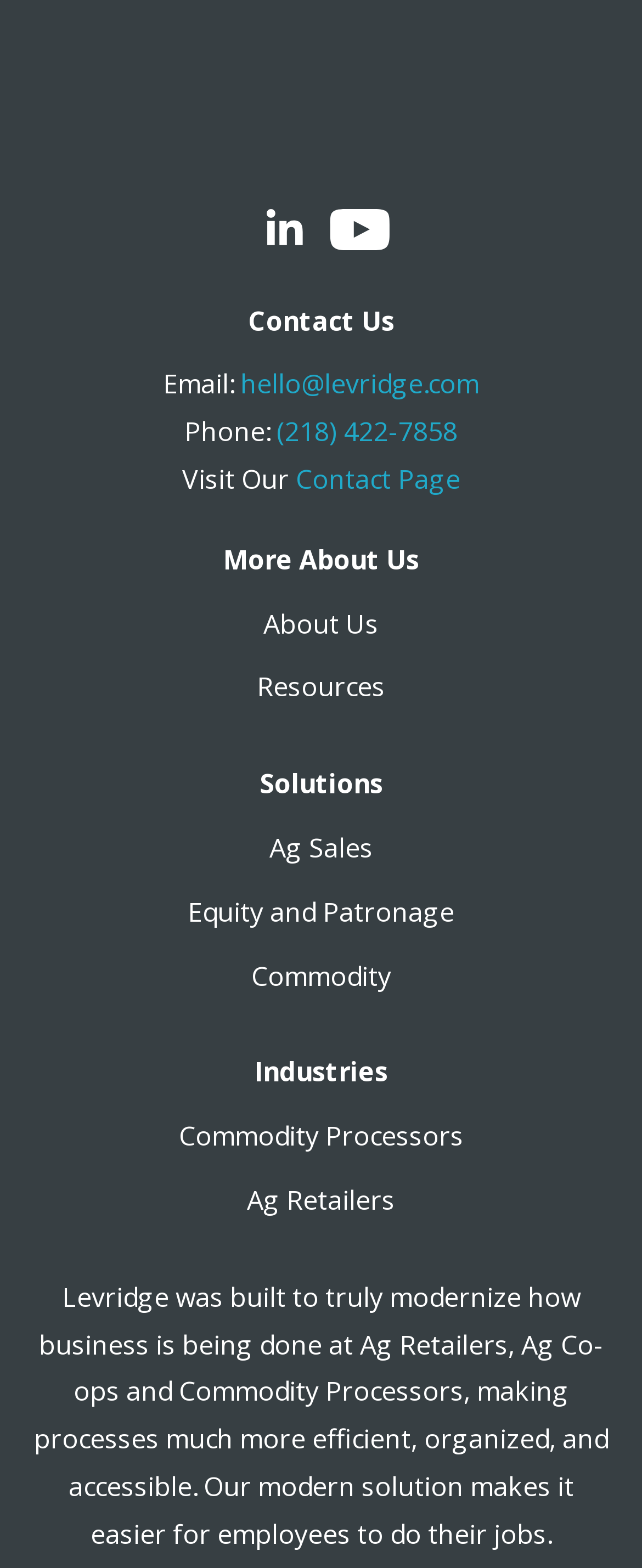Can you pinpoint the bounding box coordinates for the clickable element required for this instruction: "Visit the LinkedIn page"? The coordinates should be four float numbers between 0 and 1, i.e., [left, top, right, bottom].

[0.392, 0.126, 0.495, 0.168]